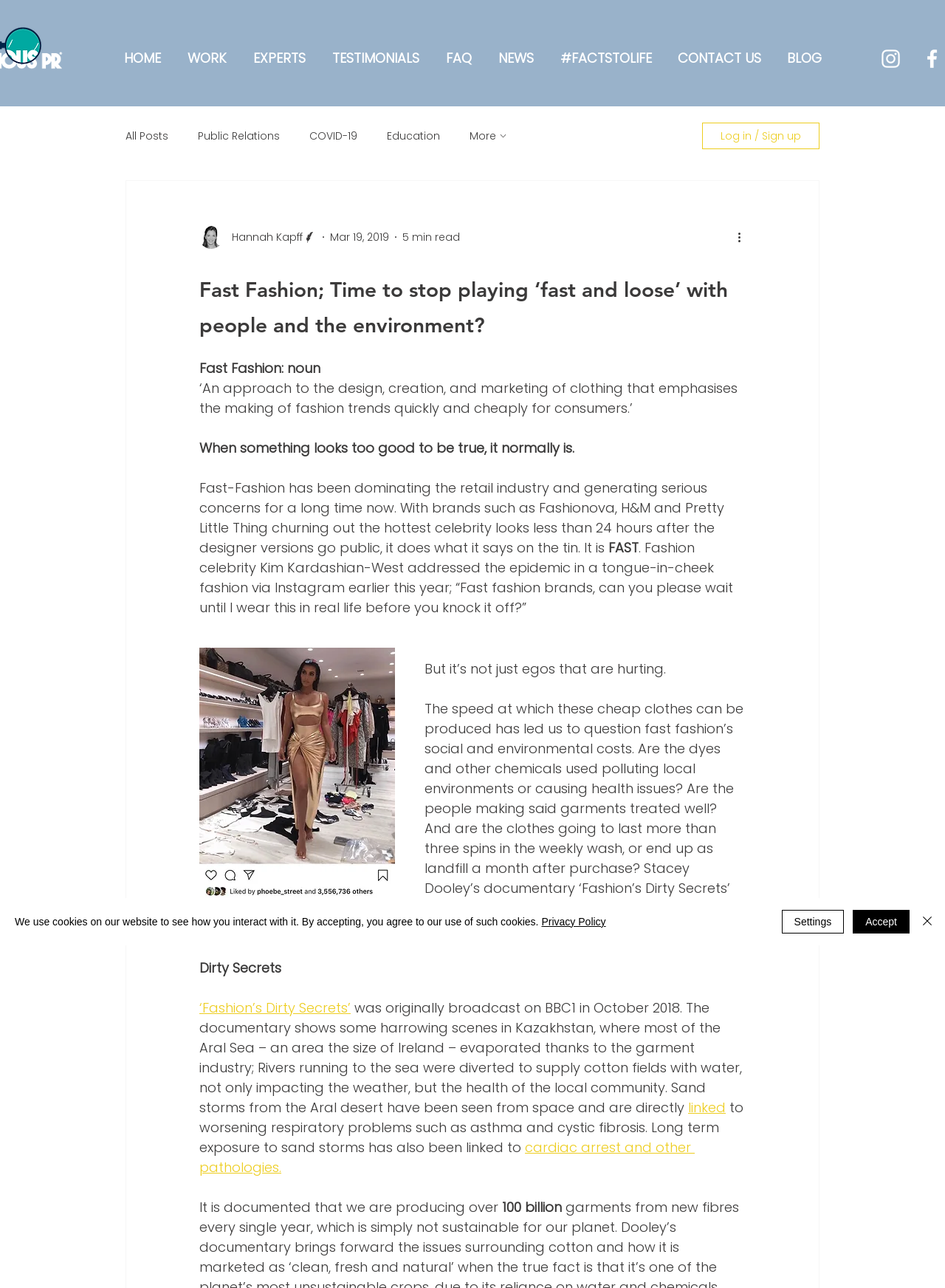Using the elements shown in the image, answer the question comprehensively: What is the name of the celebrity who addressed the issue of fast fashion on Instagram?

I found the answer by reading the article, which mentions that fashion celebrity Kim Kardashian-West addressed the issue of fast fashion in a tongue-in-cheek fashion via Instagram earlier this year.